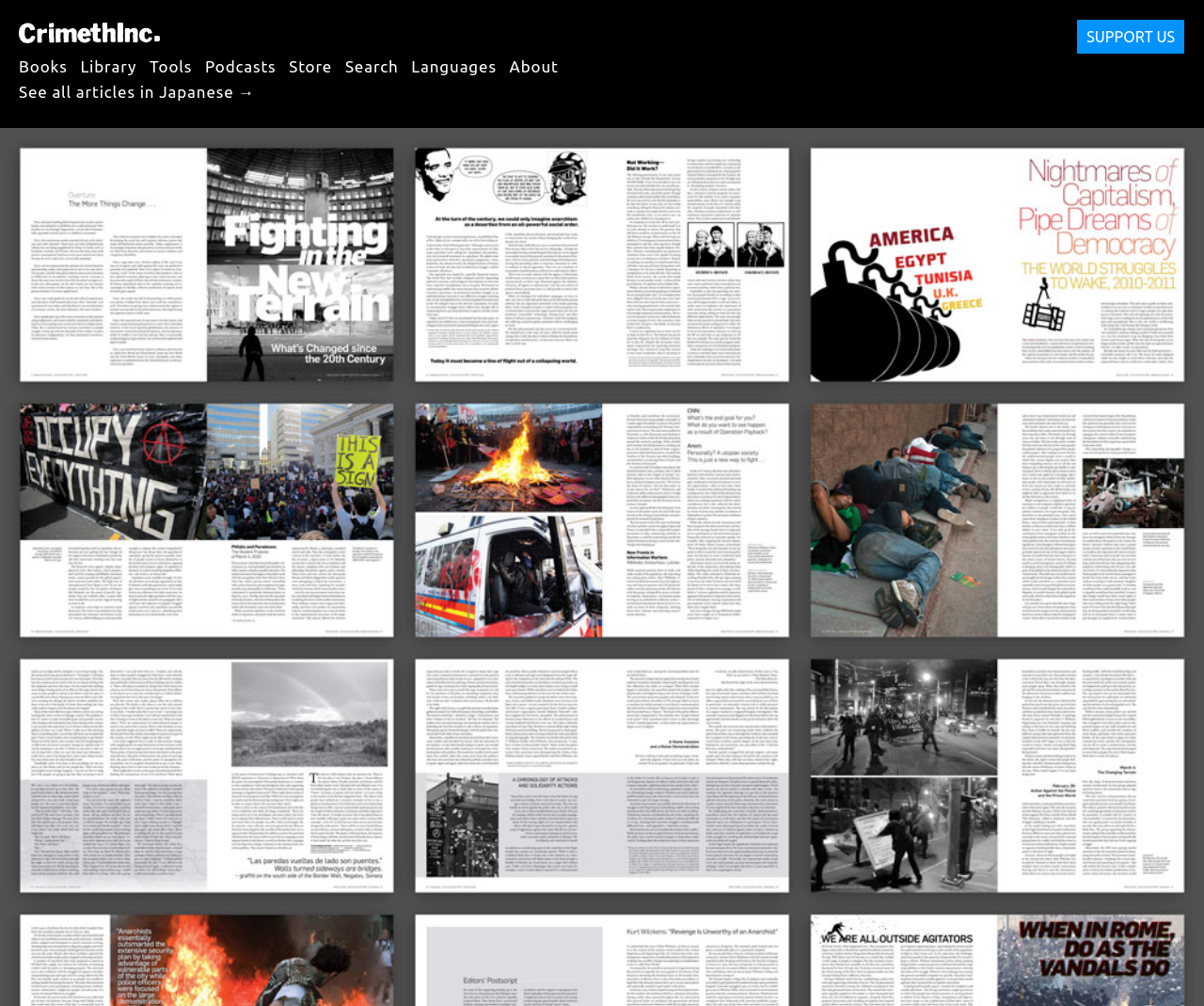Pinpoint the bounding box coordinates of the clickable element to carry out the following instruction: "Click on LOCATIONS."

None